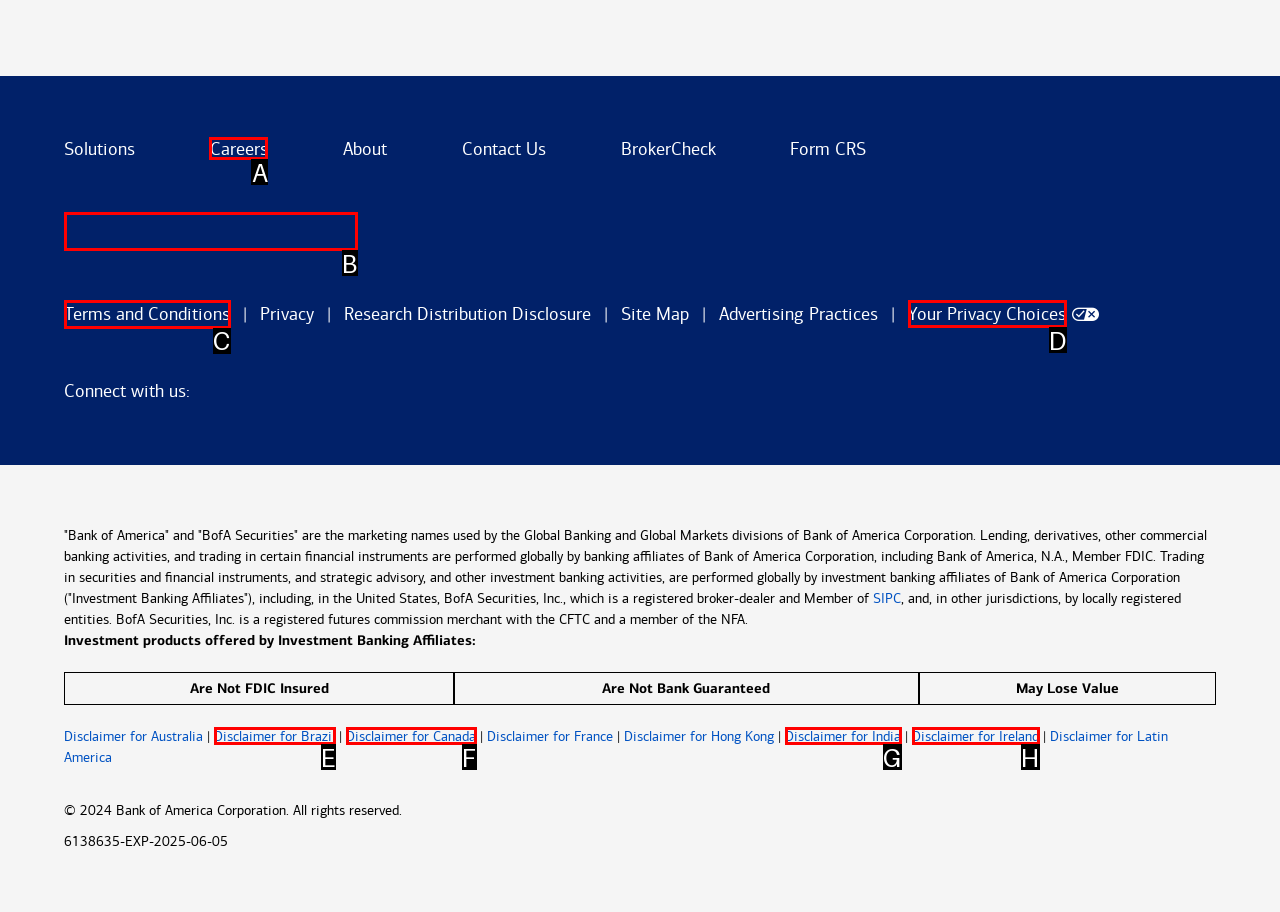Please indicate which HTML element to click in order to fulfill the following task: Click on Terms and Conditions Respond with the letter of the chosen option.

C